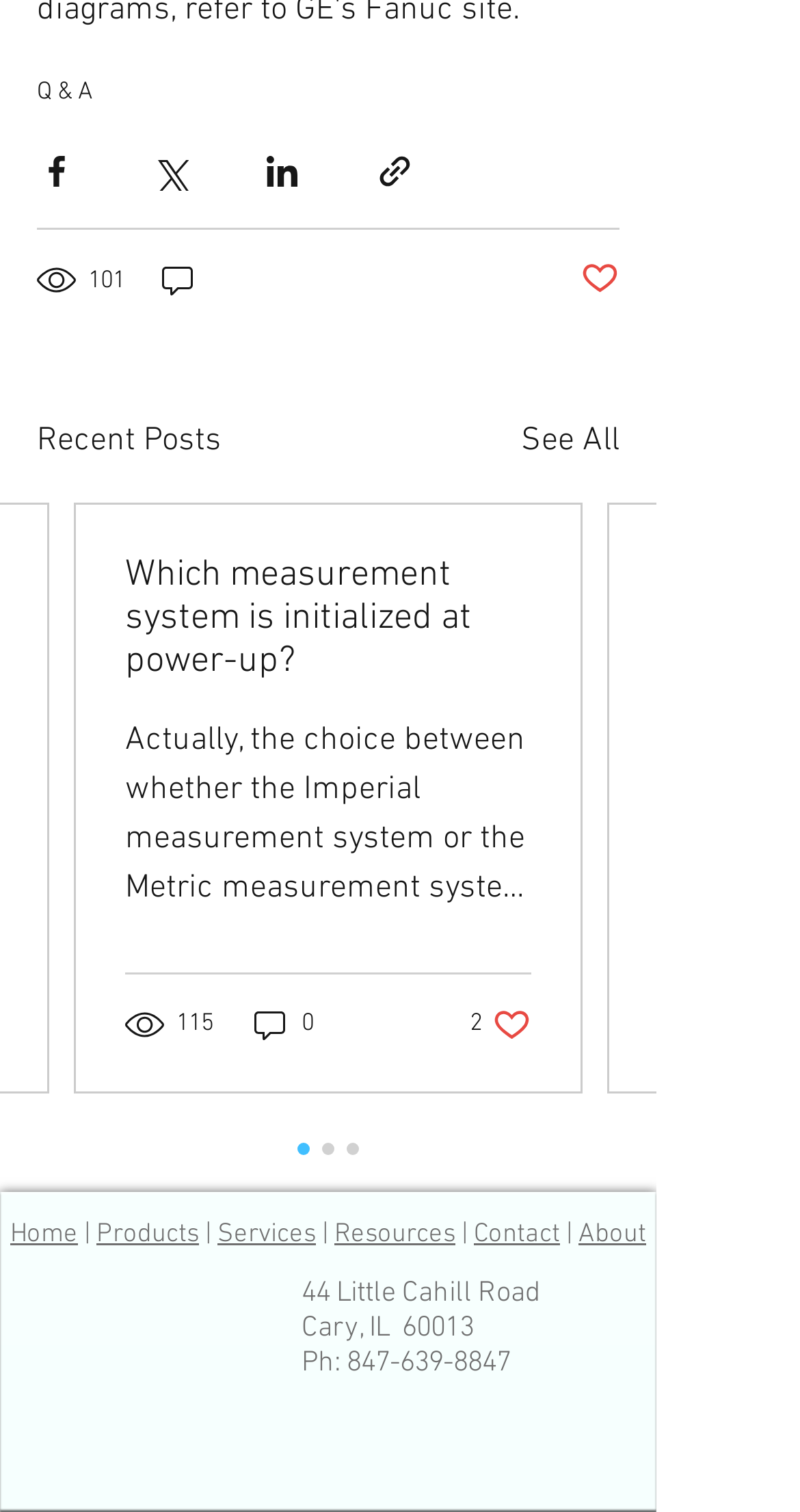Based on the element description parent_node: 101, identify the bounding box coordinates for the UI element. The coordinates should be in the format (top-left x, top-left y, bottom-right x, bottom-right y) and within the 0 to 1 range.

[0.197, 0.171, 0.251, 0.201]